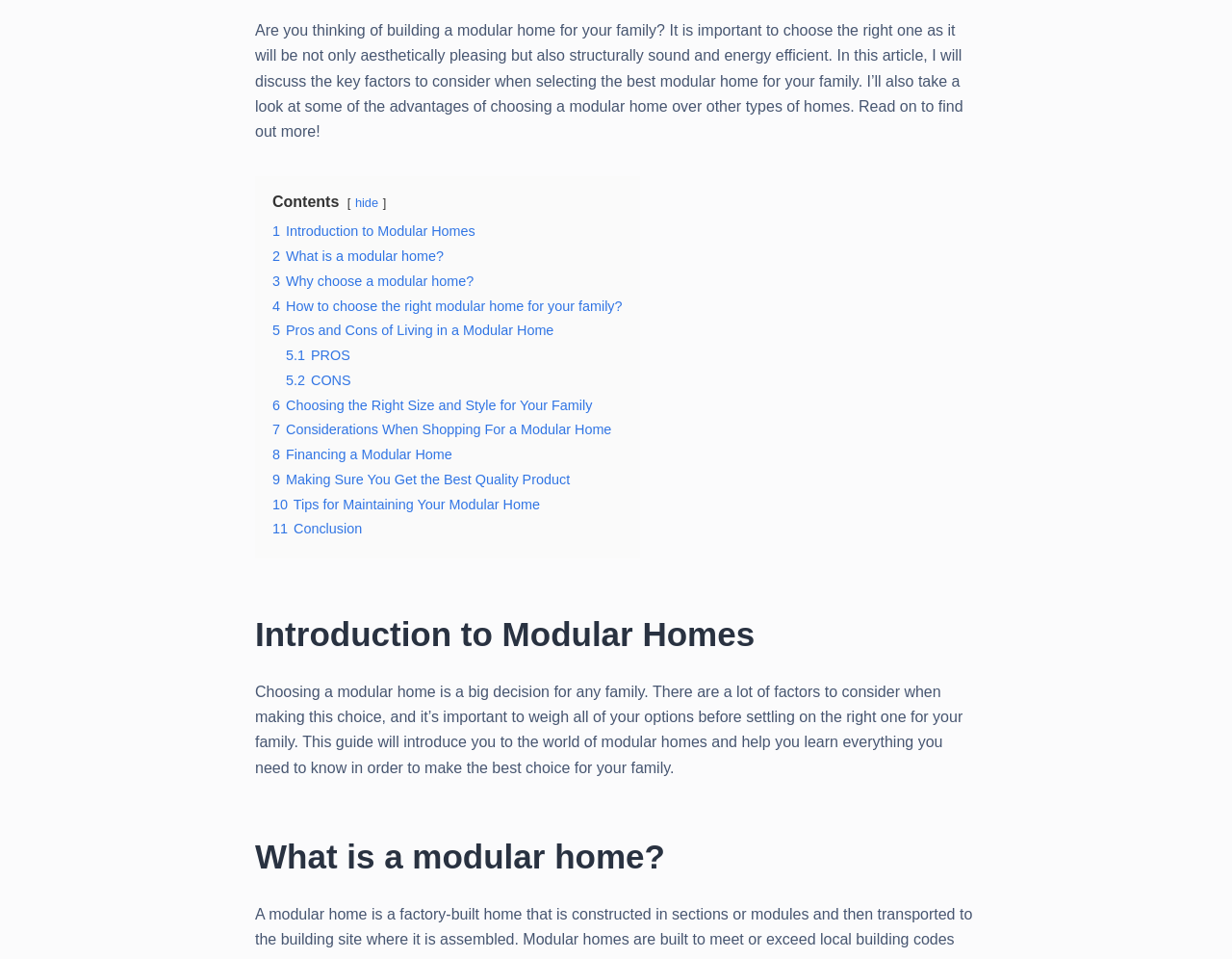Please provide a comprehensive response to the question based on the details in the image: What are the two subheadings under 'Pros and Cons of Living in a Modular Home'?

Under the section 'Pros and Cons of Living in a Modular Home', there are two subheadings: '5.1 PROS' and '5.2 CONS'. These subheadings suggest that the section will discuss the advantages and disadvantages of living in a modular home.